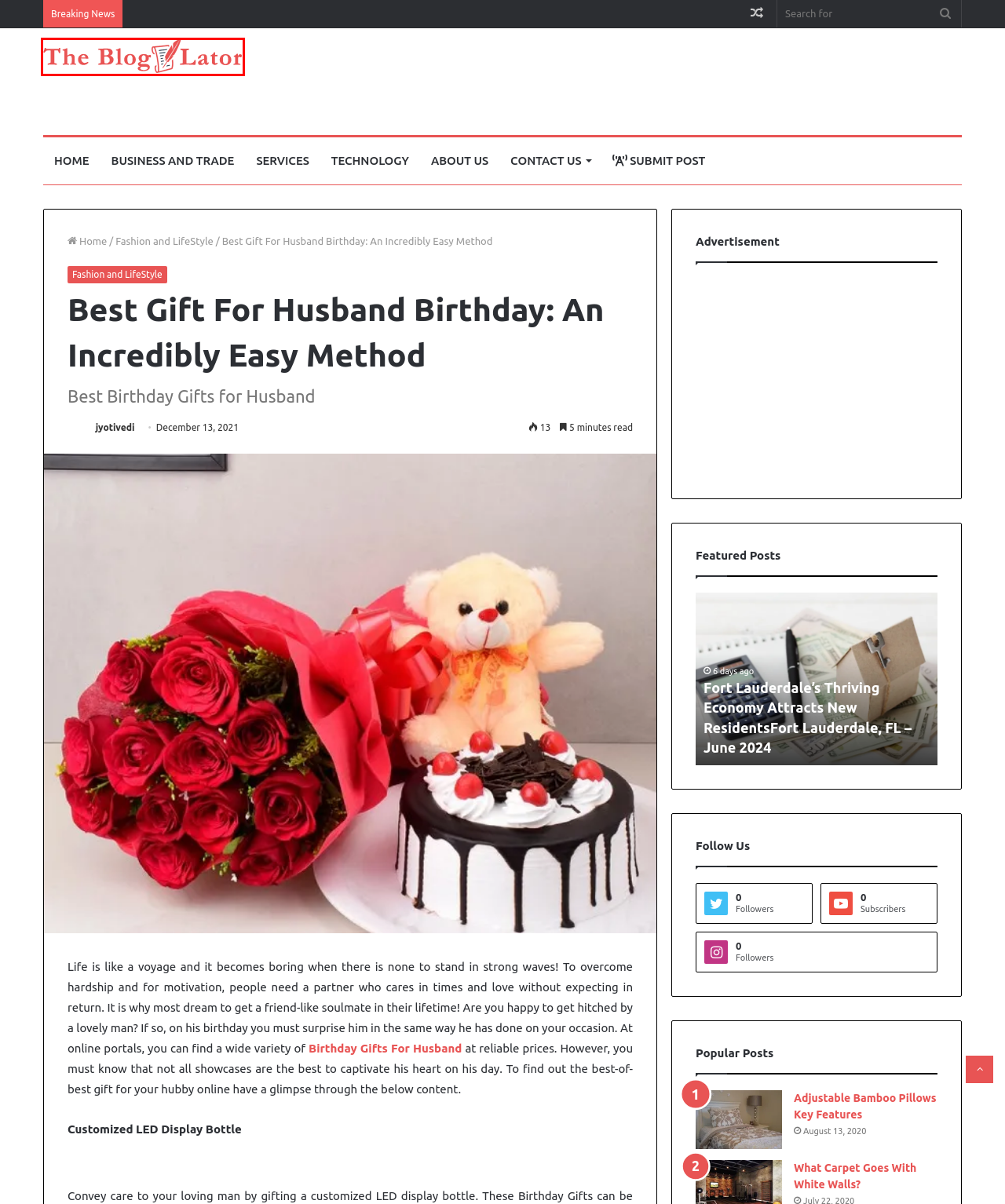A screenshot of a webpage is provided, featuring a red bounding box around a specific UI element. Identify the webpage description that most accurately reflects the new webpage after interacting with the selected element. Here are the candidates:
A. Fort Lauderdale's Thriving Economy Attracts New ResidentsFort Lauderdale, FL – June 2024
B. Submit Post
C. The Blogulator - Business & Services
D. Services
E. About Us
F. Adjustable Bamboo Pillows Key Features | Theblogulator
G. Best Quality Flooring in UAR | Best Flooring service provider
H. Fashion and LifeStyle

C